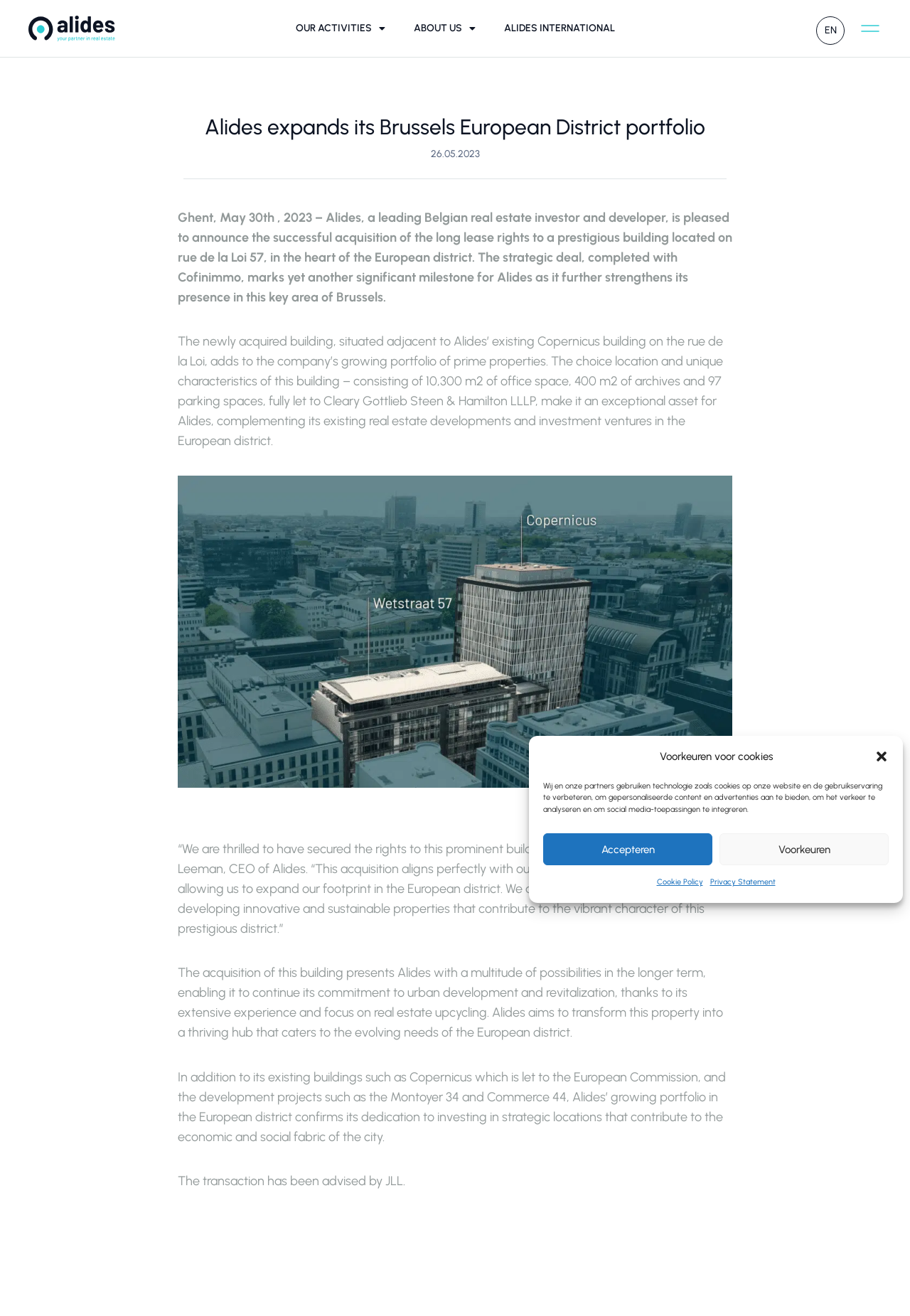Locate the bounding box coordinates of the area where you should click to accomplish the instruction: "Switch to English language".

[0.889, 0.007, 0.936, 0.036]